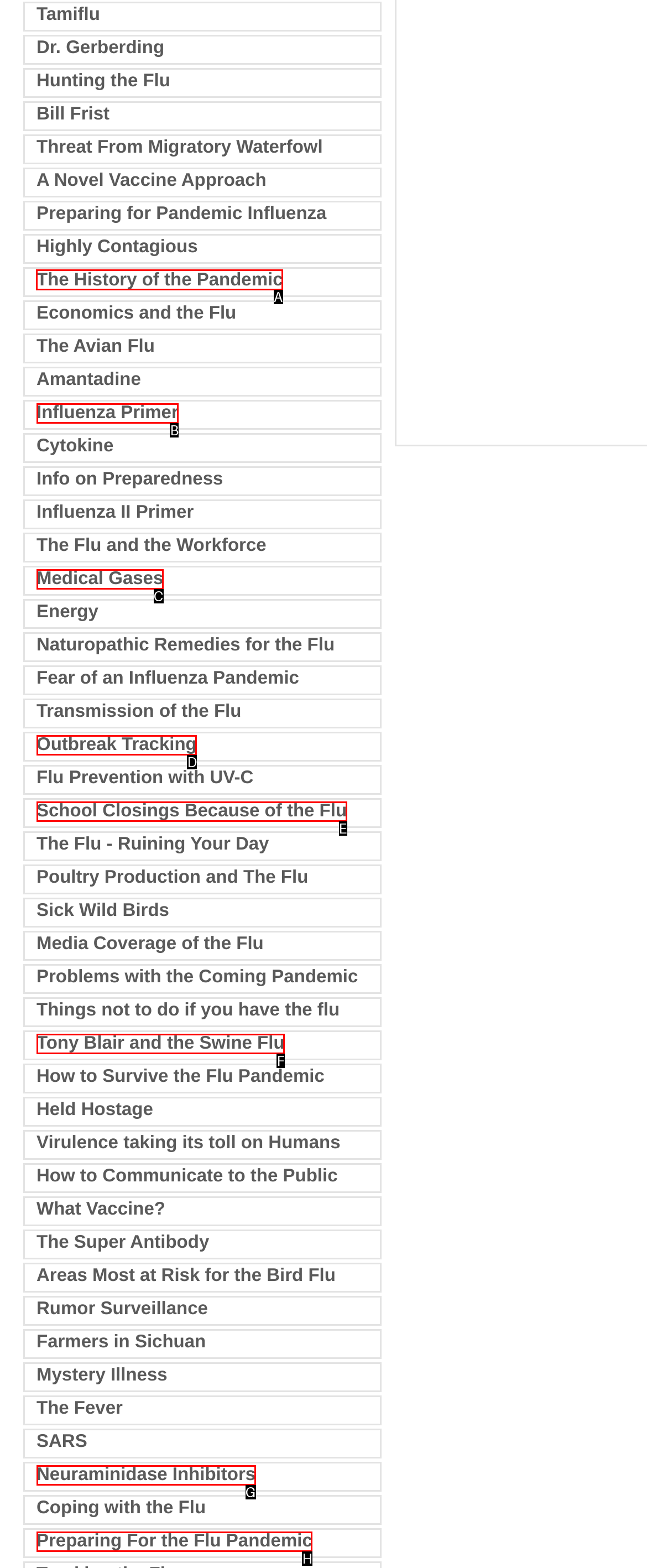Point out the UI element to be clicked for this instruction: Read about the history of the pandemic. Provide the answer as the letter of the chosen element.

A